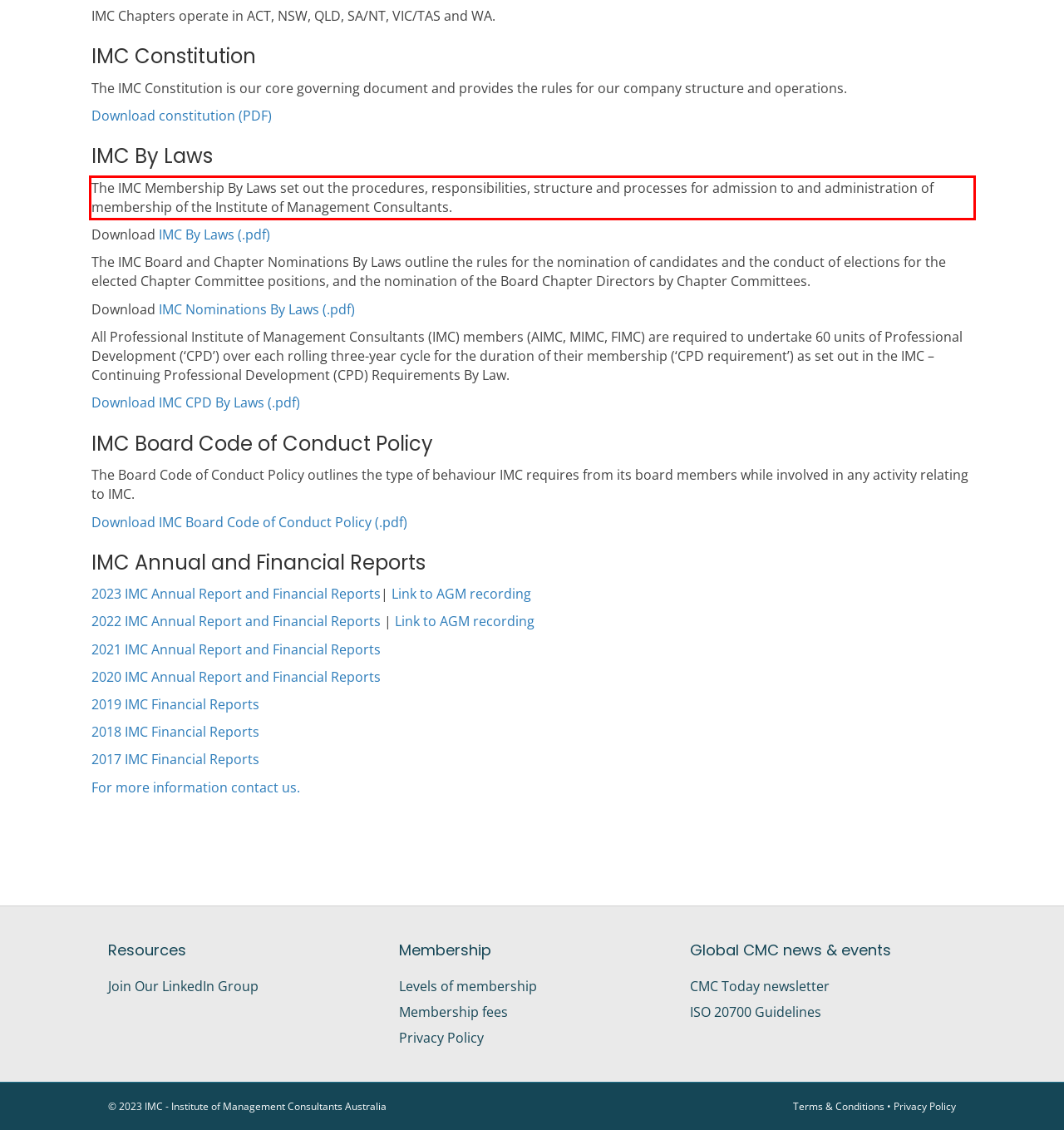Please extract the text content within the red bounding box on the webpage screenshot using OCR.

The IMC Membership By Laws set out the procedures, responsibilities, structure and processes for admission to and administration of membership of the Institute of Management Consultants.